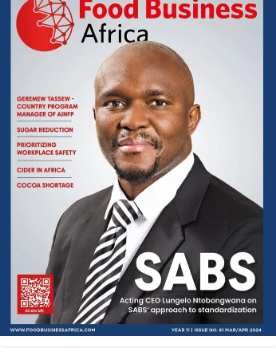Provide an extensive narrative of what is shown in the image.

The image is the cover of the magazine "Food Business Africa," featuring Lungelo Ntobongwana, the Acting CEO of the South African Bureau of Standards (SABS). He is portrayed confidently in a formal suit with a striped tie, emphasizing professionalism and authority. The magazine includes various headlines related to key topics in the food industry, such as sugar reduction and workplace safety. The cover also features a QR code for additional engagement and information. This particular issue is marked as Year 9, Issue No. 61, for March/April 2018, highlighting current trends and challenges in the African food sector.